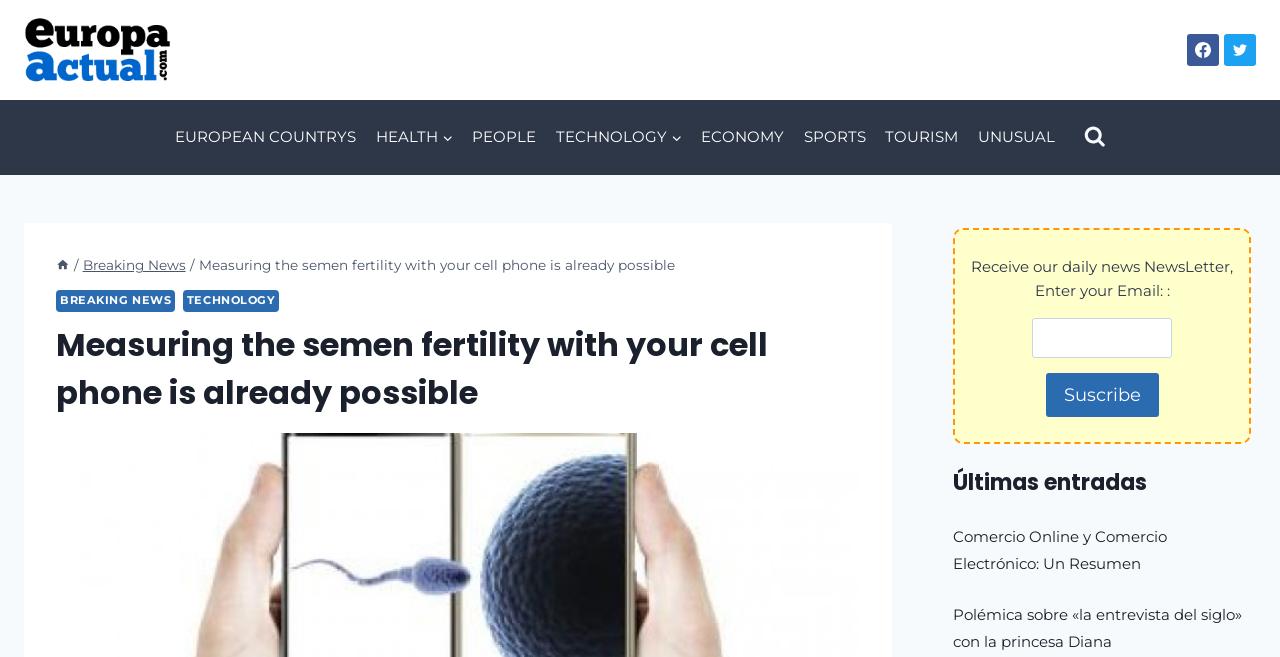Identify the bounding box coordinates of the specific part of the webpage to click to complete this instruction: "Search using the search form".

[0.84, 0.178, 0.871, 0.239]